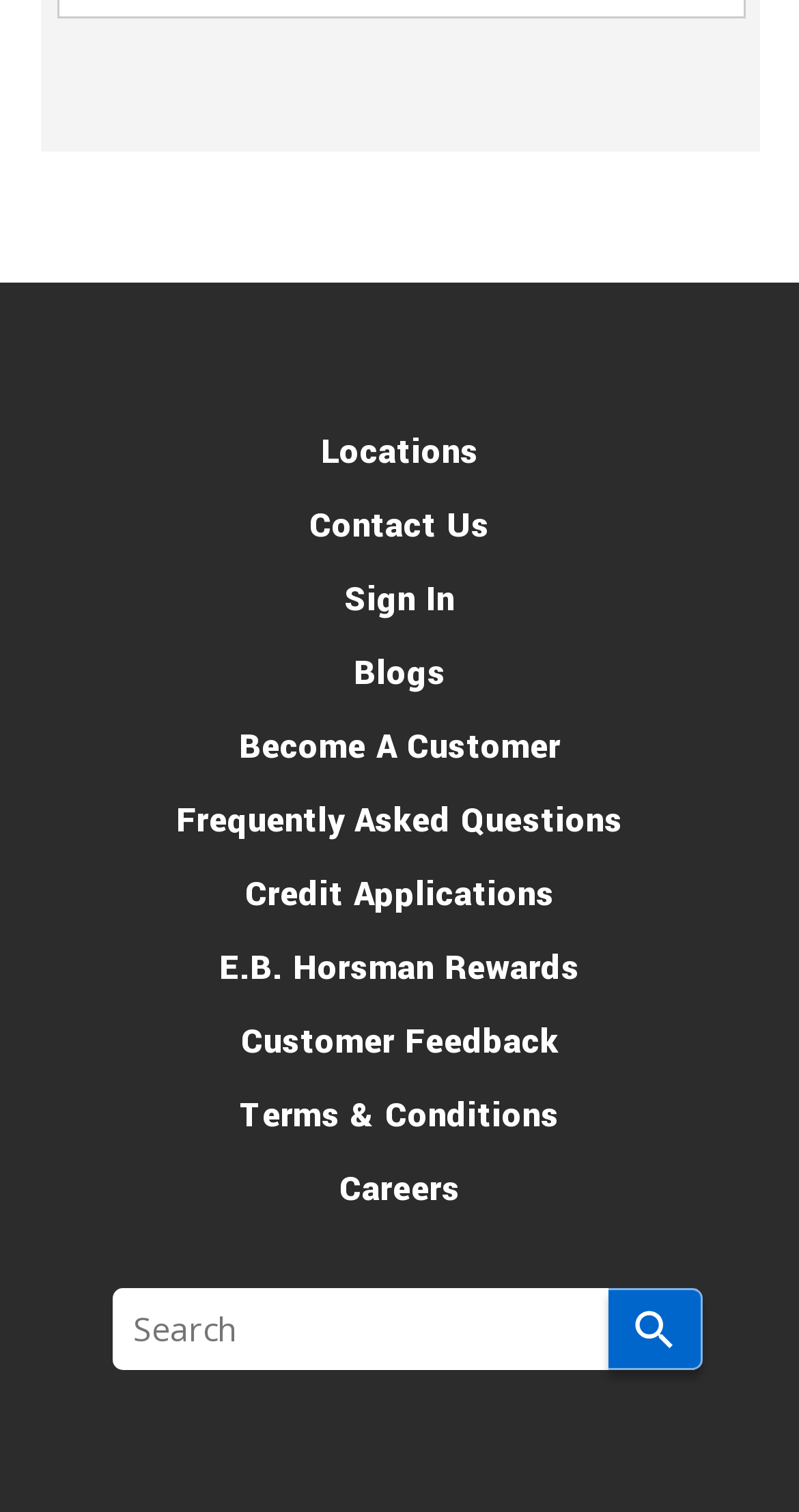Show me the bounding box coordinates of the clickable region to achieve the task as per the instruction: "Search for something".

[0.141, 0.852, 0.762, 0.906]